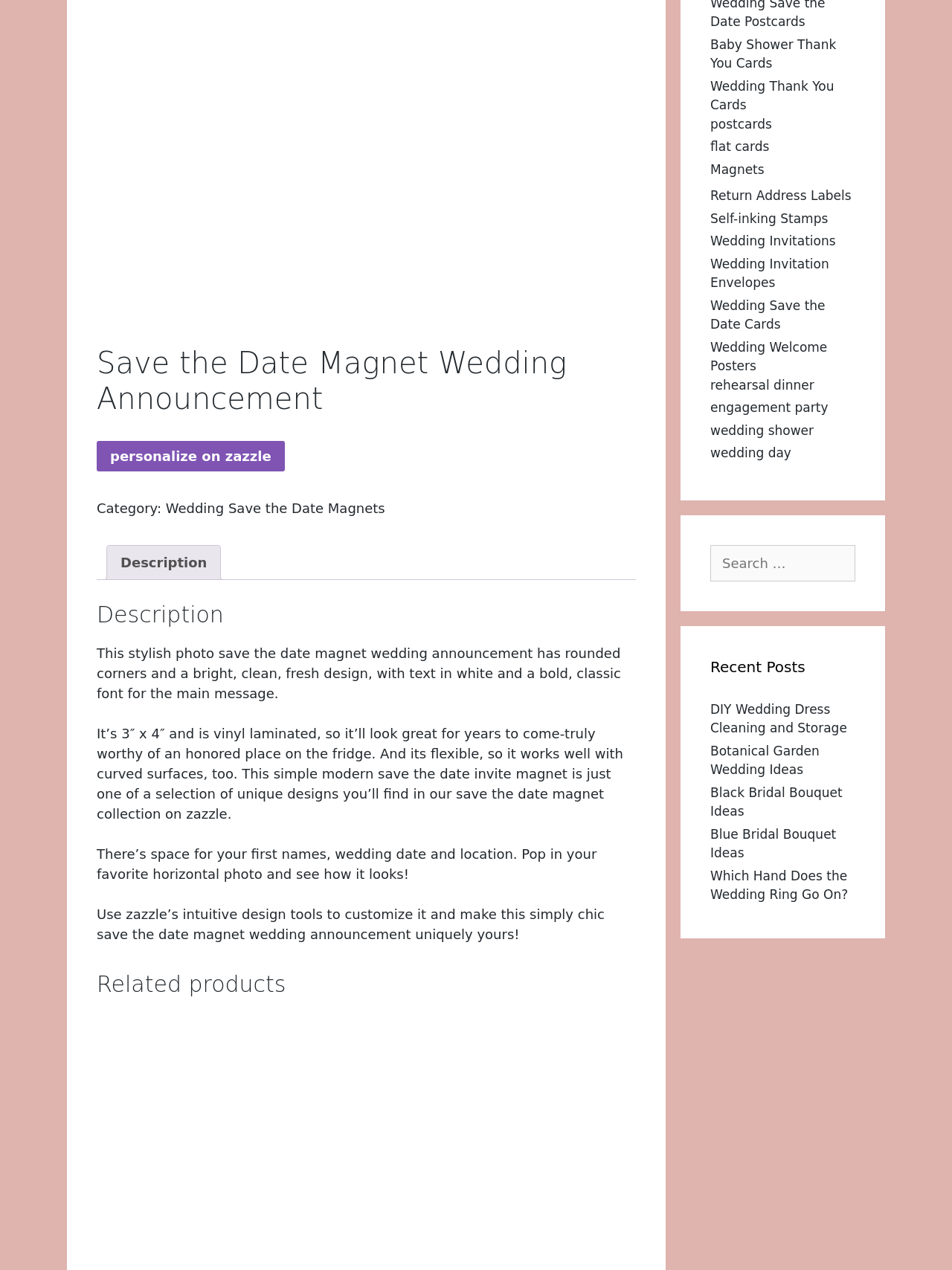Please find the bounding box coordinates (top-left x, top-left y, bottom-right x, bottom-right y) in the screenshot for the UI element described as follows: postcards

[0.746, 0.092, 0.811, 0.103]